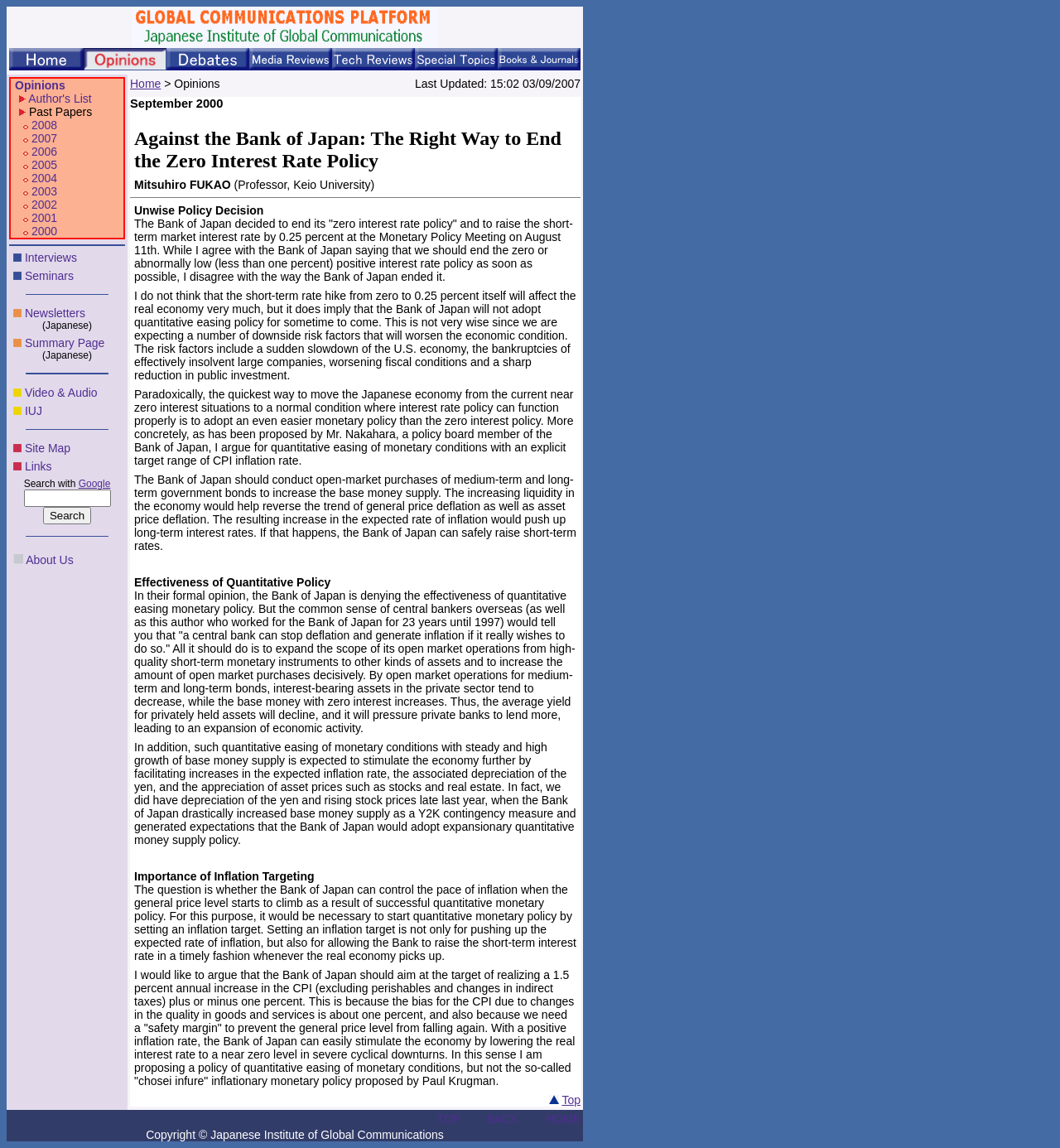Show the bounding box coordinates for the HTML element described as: "Newsletters".

[0.023, 0.267, 0.08, 0.279]